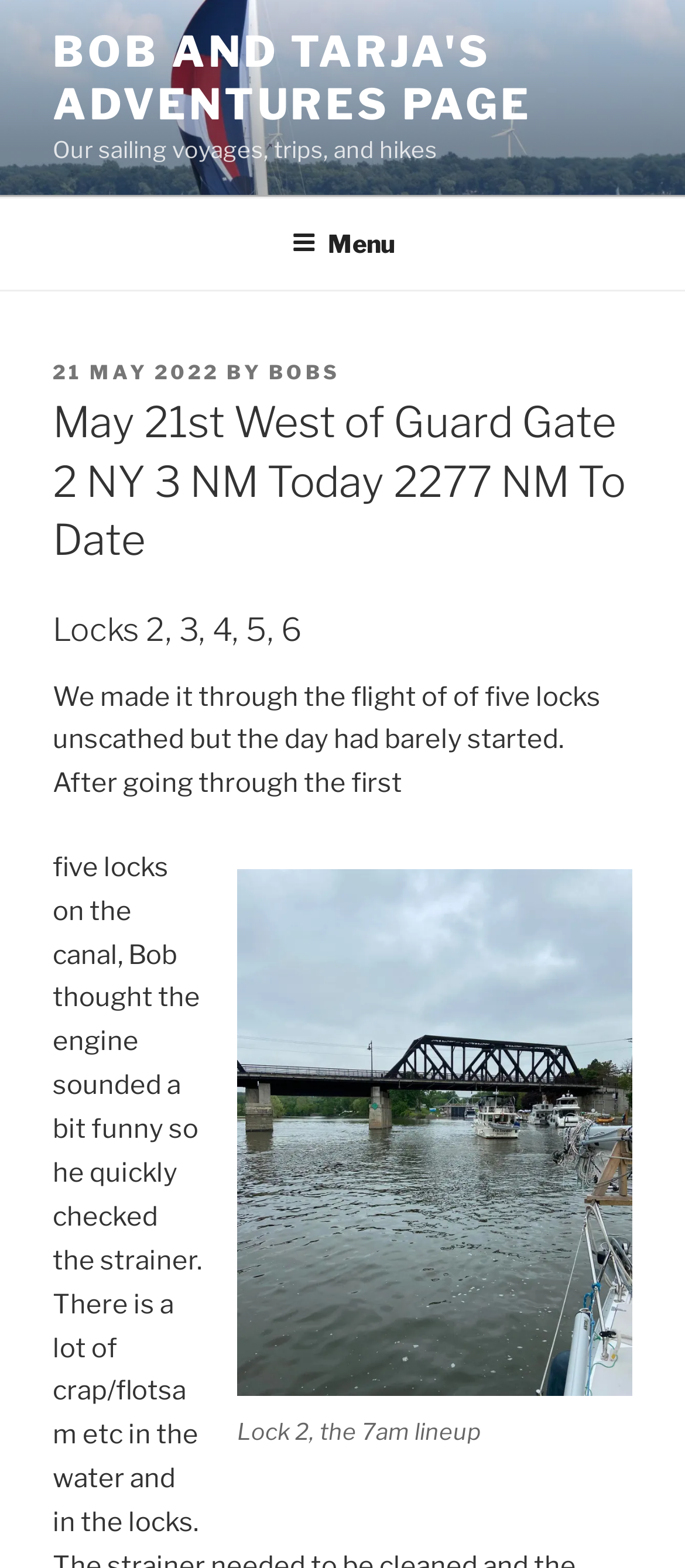What is the date of the post?
Using the information from the image, answer the question thoroughly.

I found the date of the post by looking at the 'POSTED ON' section, which is located below the top menu. The date is specified as '21 MAY 2022'.